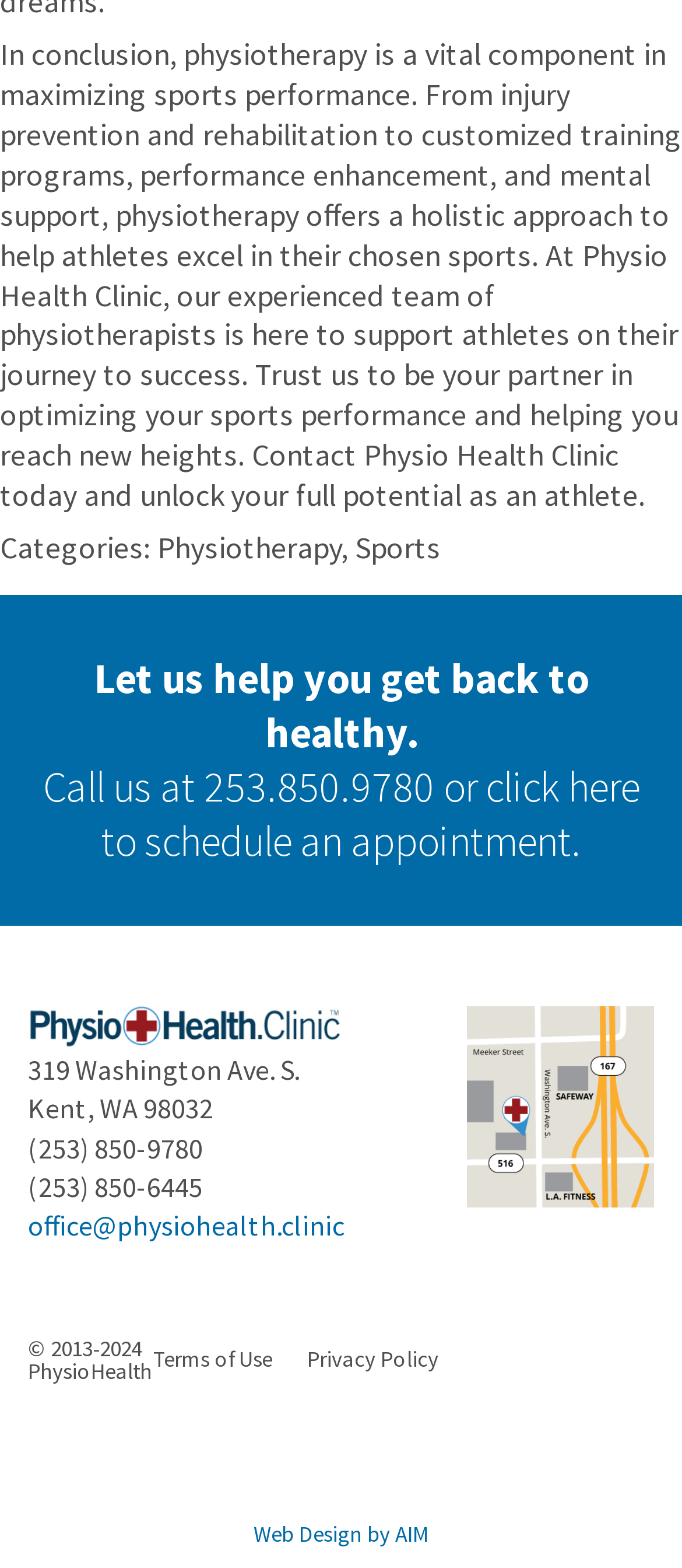What is the address of Physio Health Clinic?
Please use the visual content to give a single word or phrase answer.

319 Washington Ave. S. Kent, WA 98032